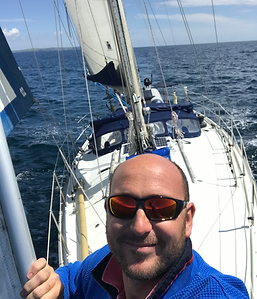Interpret the image and provide an in-depth description.

The image features a man on a sailboat, capturing a moment of joy while enjoying the open water. He wears sunglasses and a bright blue jacket, indicating a sunny day perfect for sailing. In the background, the sail of the boat is raised against a clear sky, with a hint of waves gently lapping at the vessel. This scene likely epitomizes his passion for sailing and being on the water, aligning with his extensive experience in marine activities since childhood. This individual is part of a team dedicated to helping others choose the right boat for their needs, showcasing their love for marine adventures.